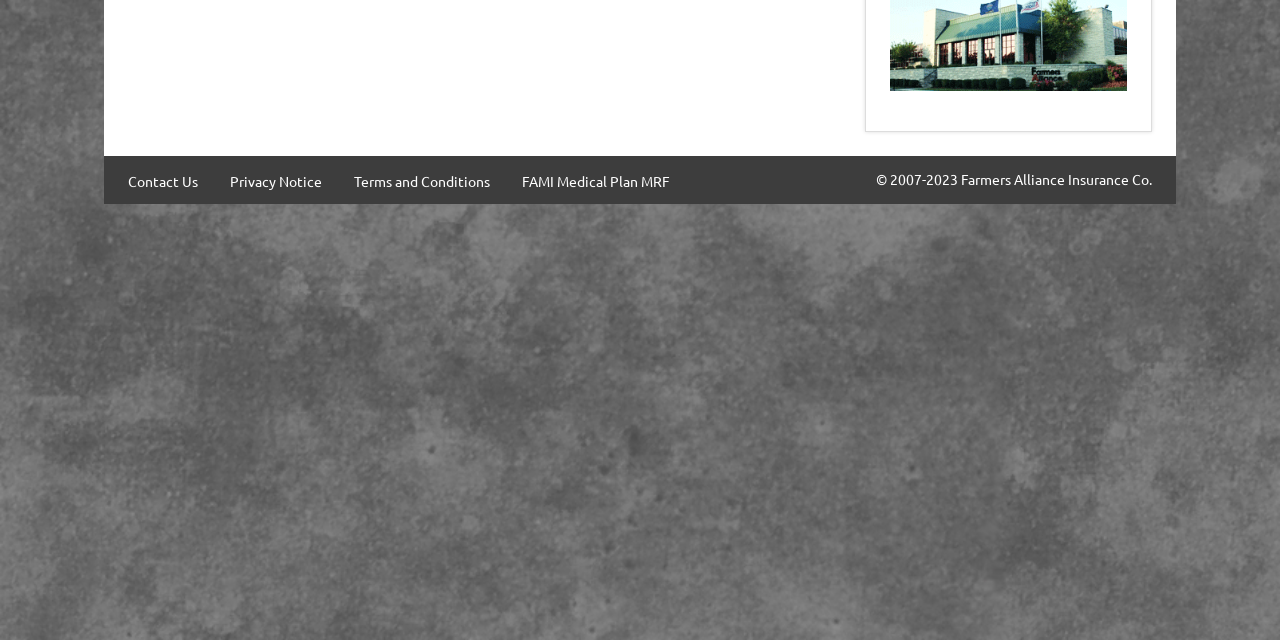Based on the element description: "FAMI Medical Plan MRF", identify the bounding box coordinates for this UI element. The coordinates must be four float numbers between 0 and 1, listed as [left, top, right, bottom].

[0.408, 0.272, 0.523, 0.294]